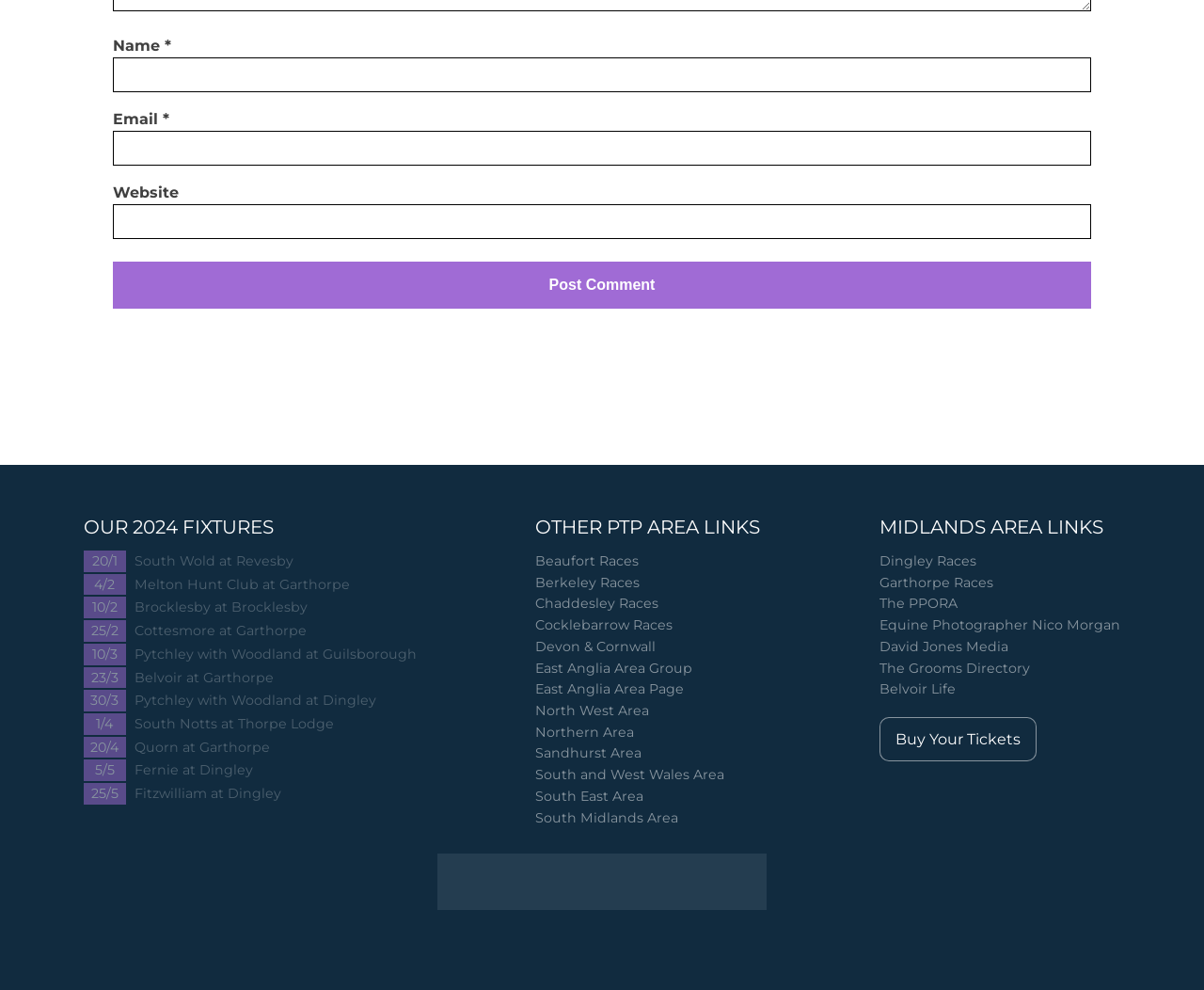Locate the bounding box coordinates of the element I should click to achieve the following instruction: "View the Beaufort Races link".

[0.445, 0.556, 0.531, 0.578]